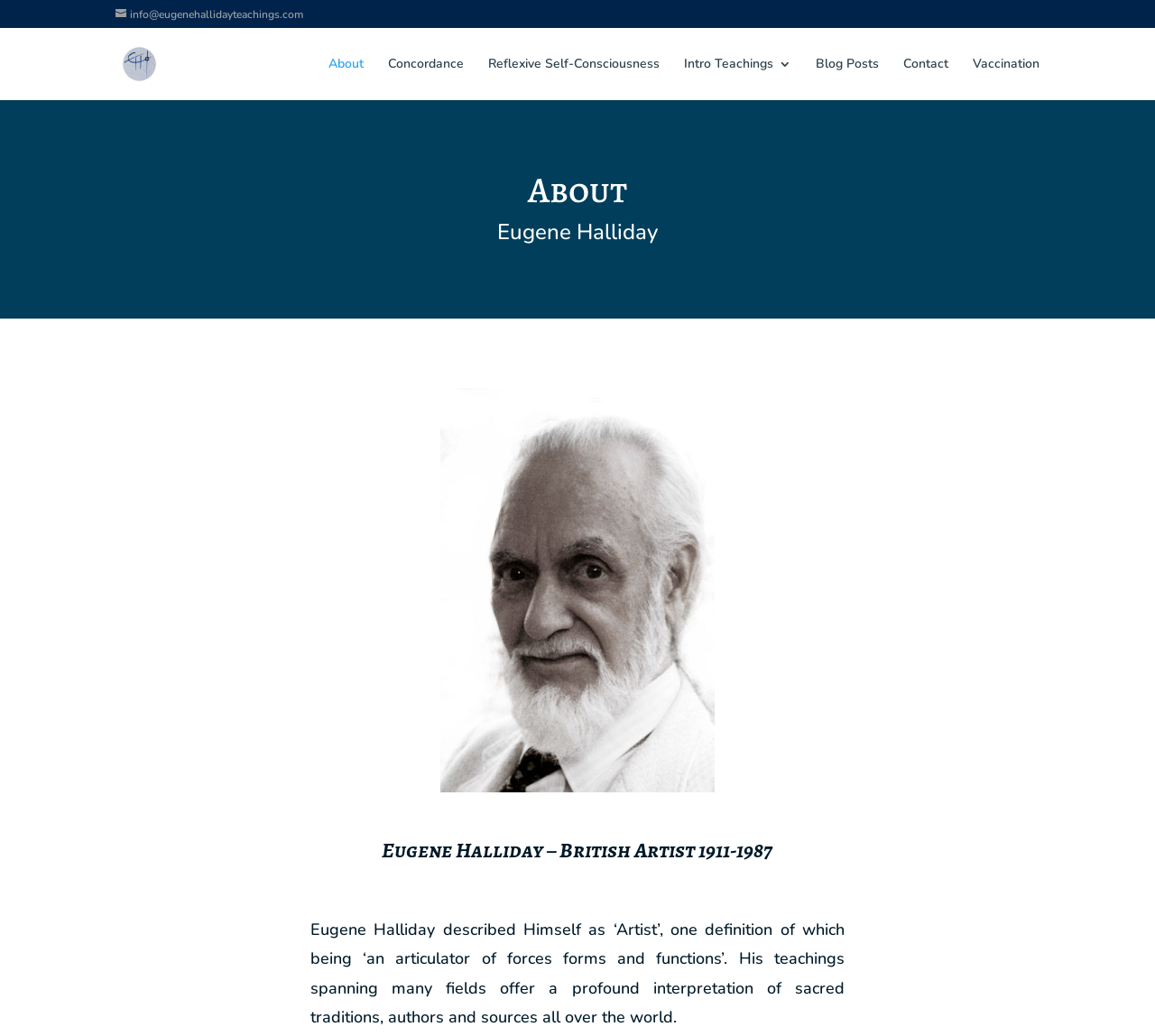Please determine the bounding box coordinates of the area that needs to be clicked to complete this task: 'learn about reflexive self-consciousness'. The coordinates must be four float numbers between 0 and 1, formatted as [left, top, right, bottom].

[0.423, 0.056, 0.571, 0.097]